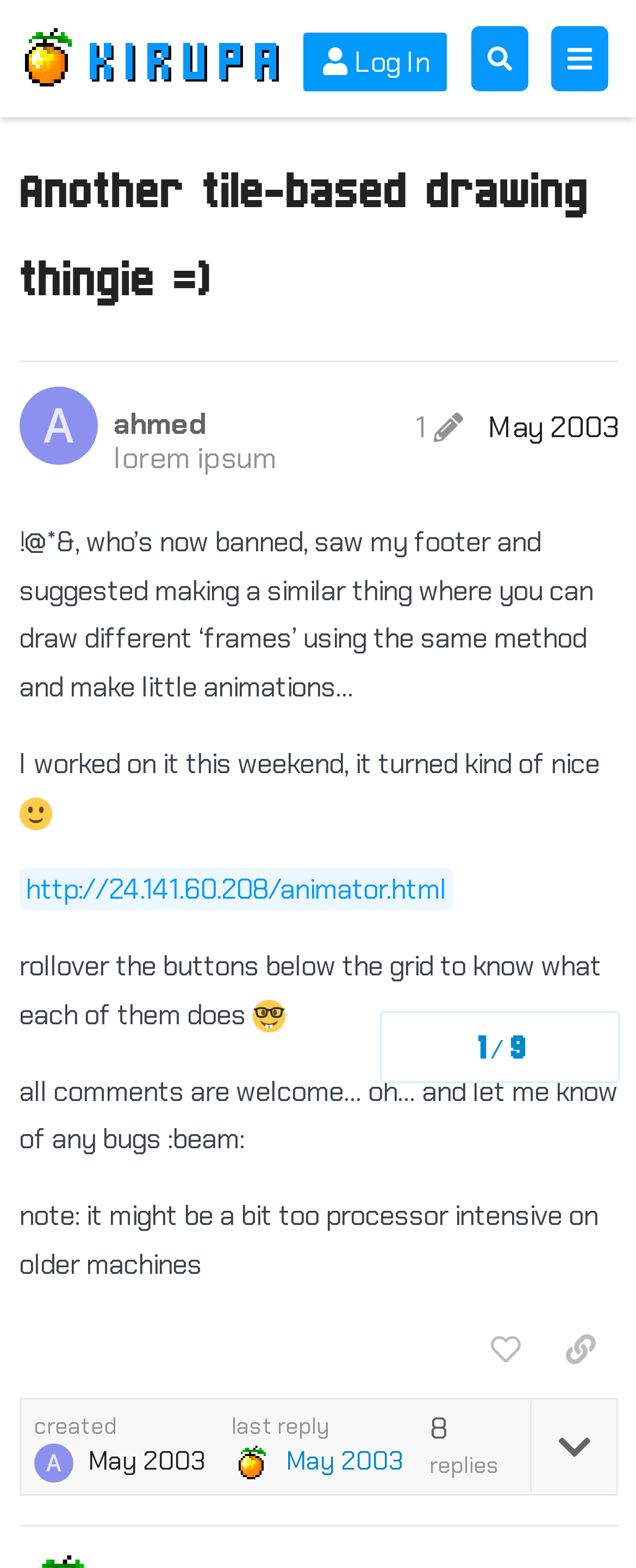Find the UI element described as: "Another tile-based drawing thingie =)" and predict its bounding box coordinates. Ensure the coordinates are four float numbers between 0 and 1, [left, top, right, bottom].

[0.027, 0.106, 0.922, 0.198]